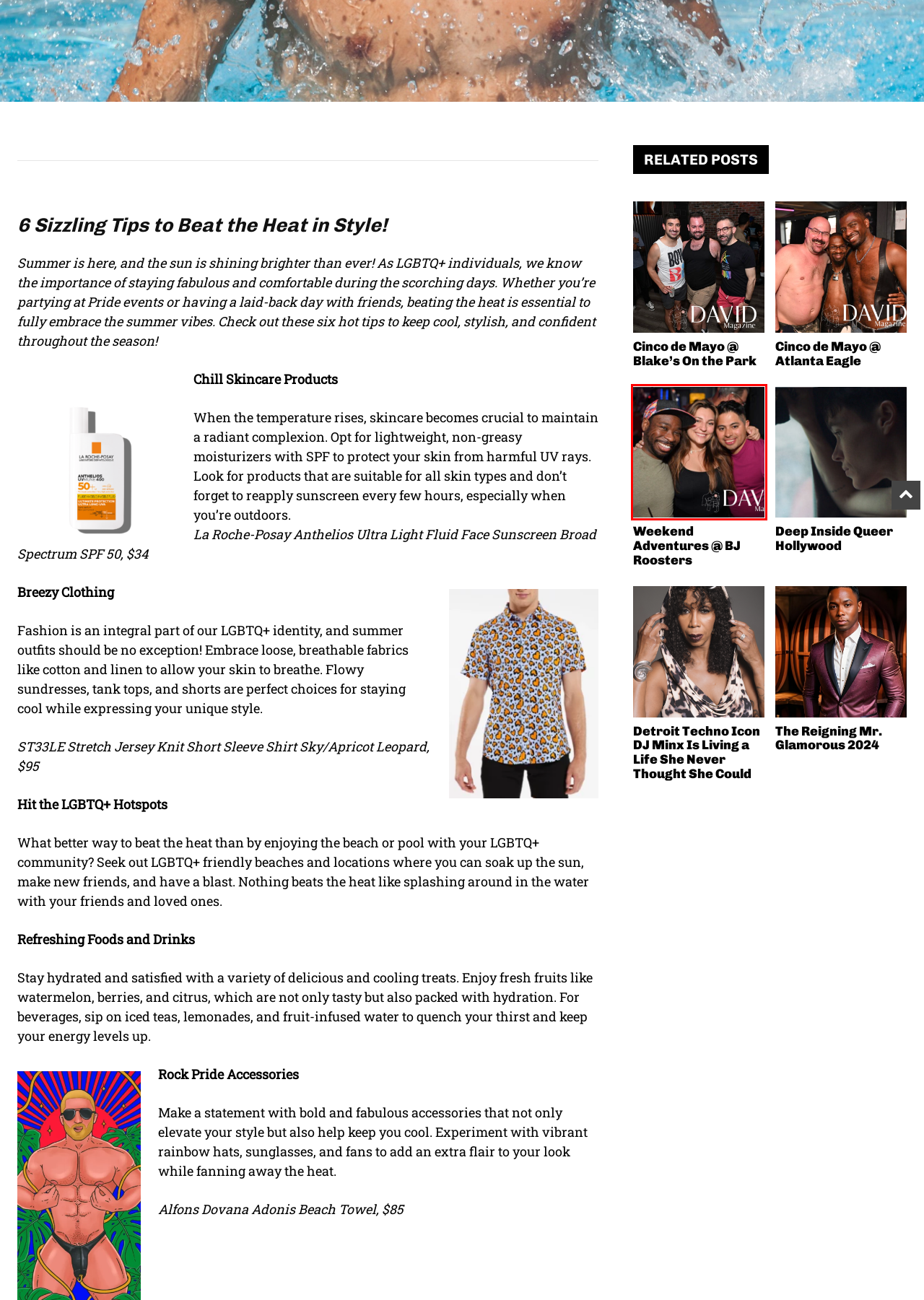A screenshot of a webpage is given with a red bounding box around a UI element. Choose the description that best matches the new webpage shown after clicking the element within the red bounding box. Here are the candidates:
A. Past Issues | David Magazine
B. The Reigning Mr. Glamorous 2024 | David Magazine
C. Cinco de Mayo @ Blake’s On the Park | David Magazine
D. Deep Inside Queer Hollywood | David Magazine
E. Cinco de Mayo @ Atlanta Eagle | David Magazine
F. Detroit Techno Icon DJ Minx Is Living a Life She Never Thought She Could | David Magazine
G. Weekend Adventures @ BJ Roosters | David Magazine
H. Community | David Magazine

G